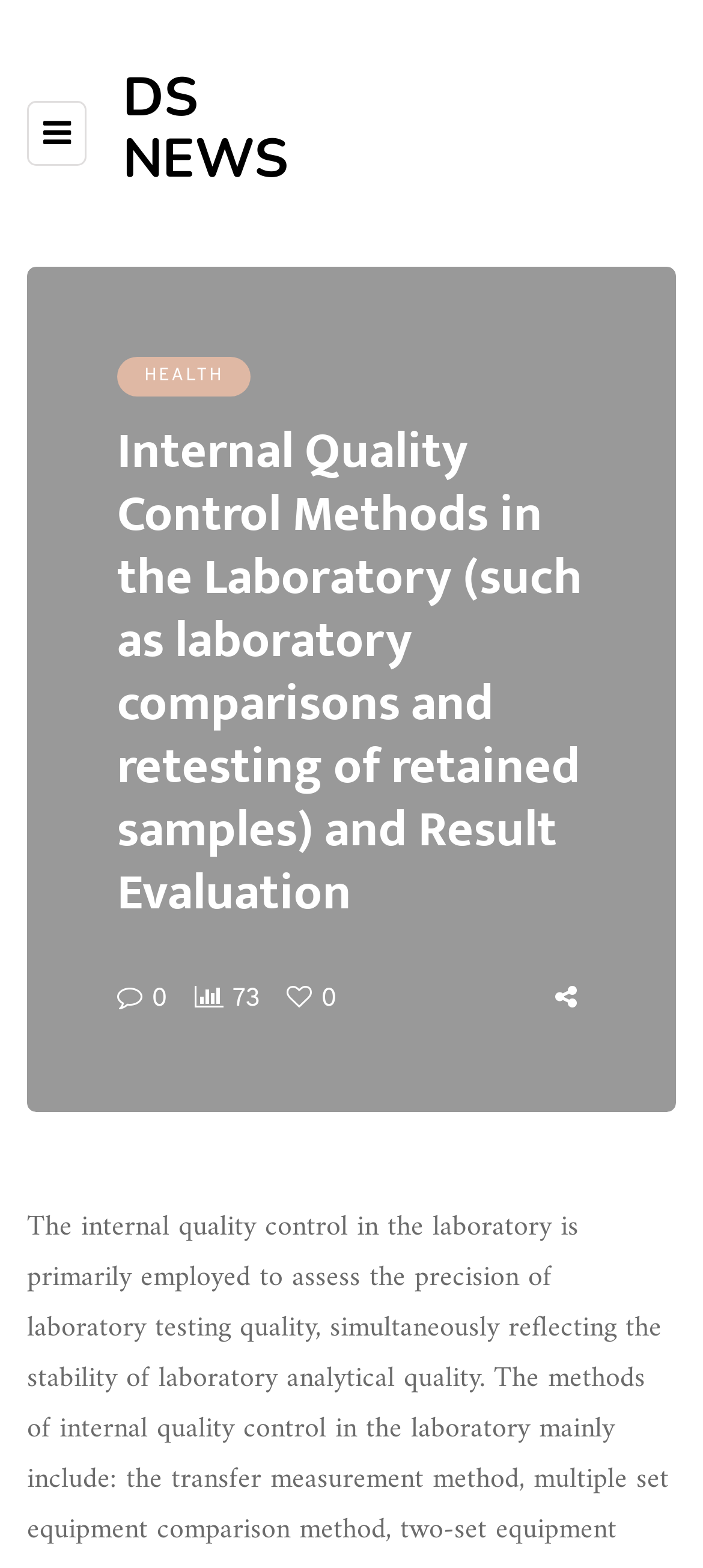What is the significance of the number '73' on the webpage?
We need a detailed and meticulous answer to the question.

The webpage does not provide explicit information about the significance of the number '73', but based on its placement on the webpage, it is possible that it represents a statistic or a result related to Internal Quality Control Methods or Result Evaluation.